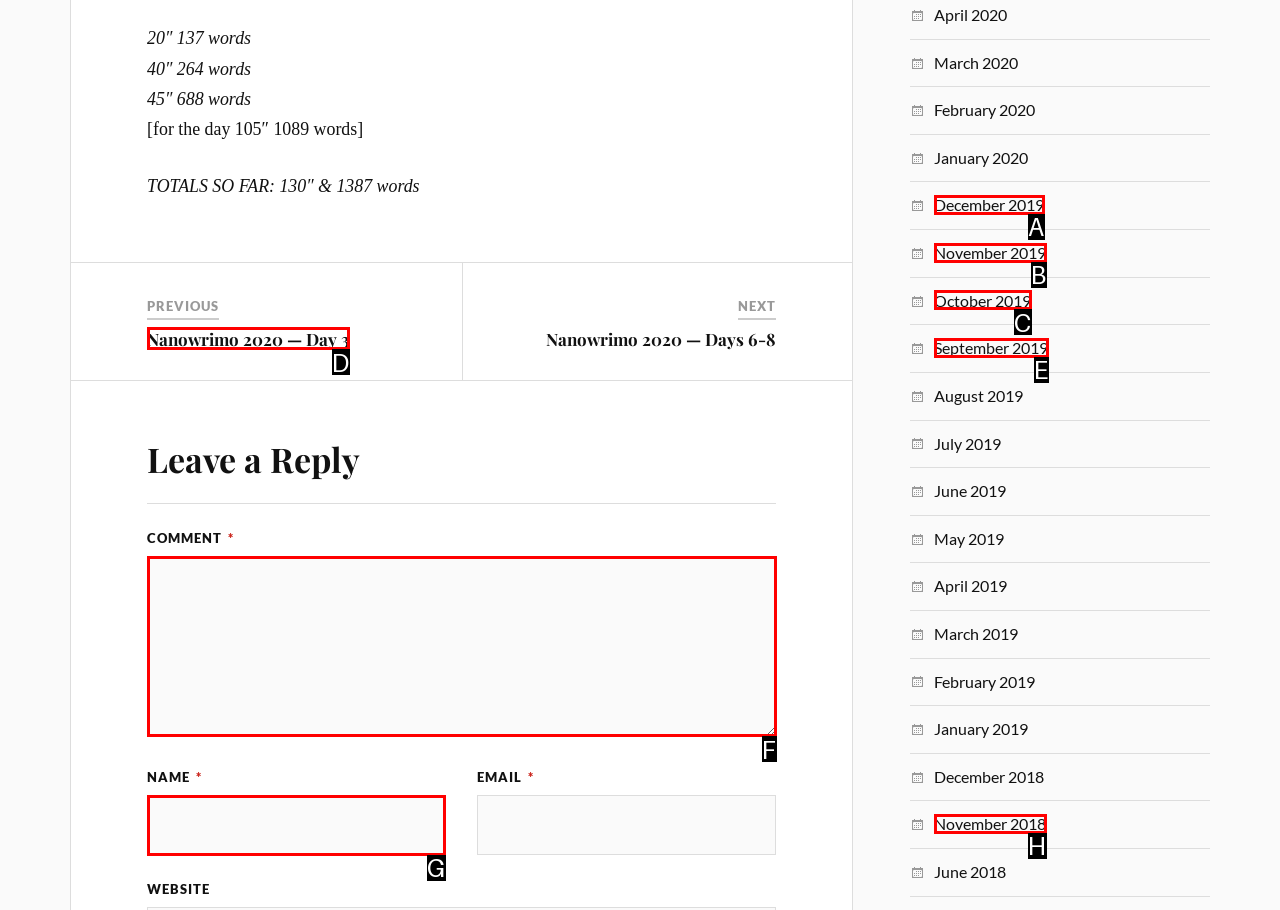Find the correct option to complete this instruction: Enter your name. Reply with the corresponding letter.

G